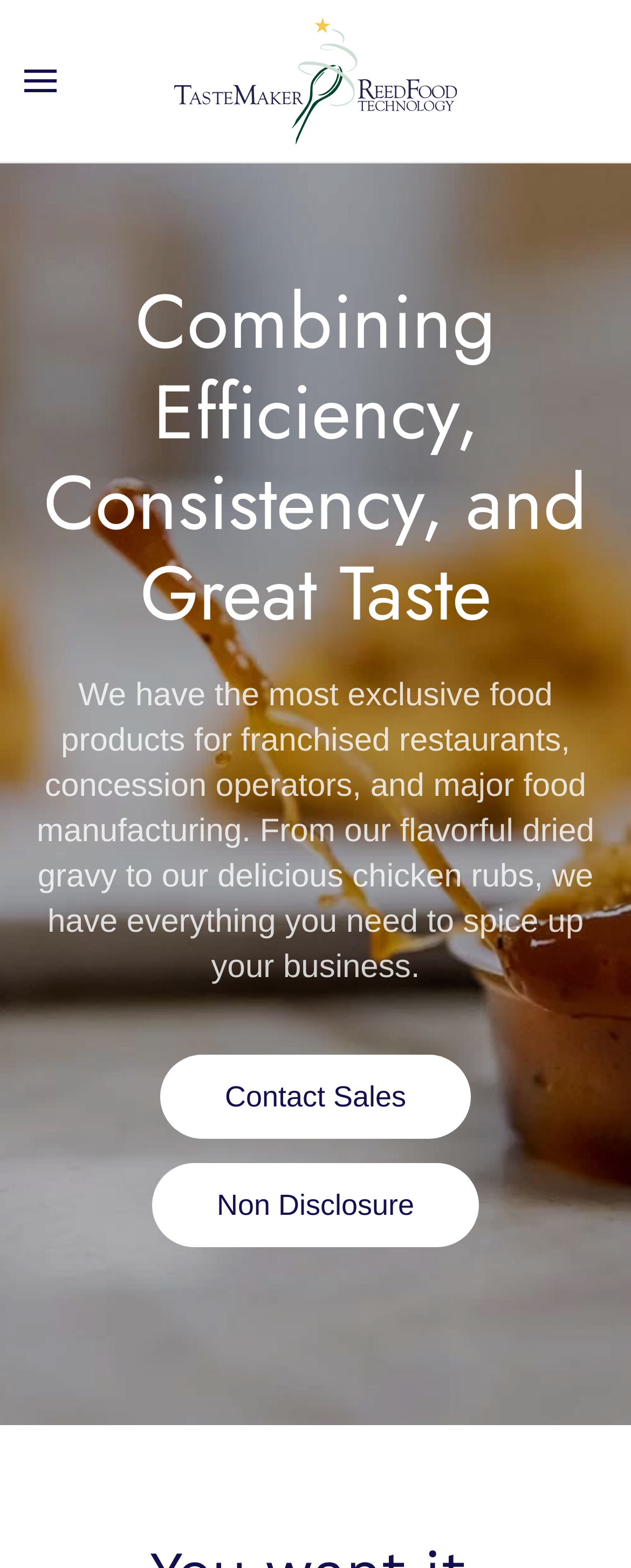Please reply to the following question using a single word or phrase: 
Is there a call-to-action on the webpage?

Yes